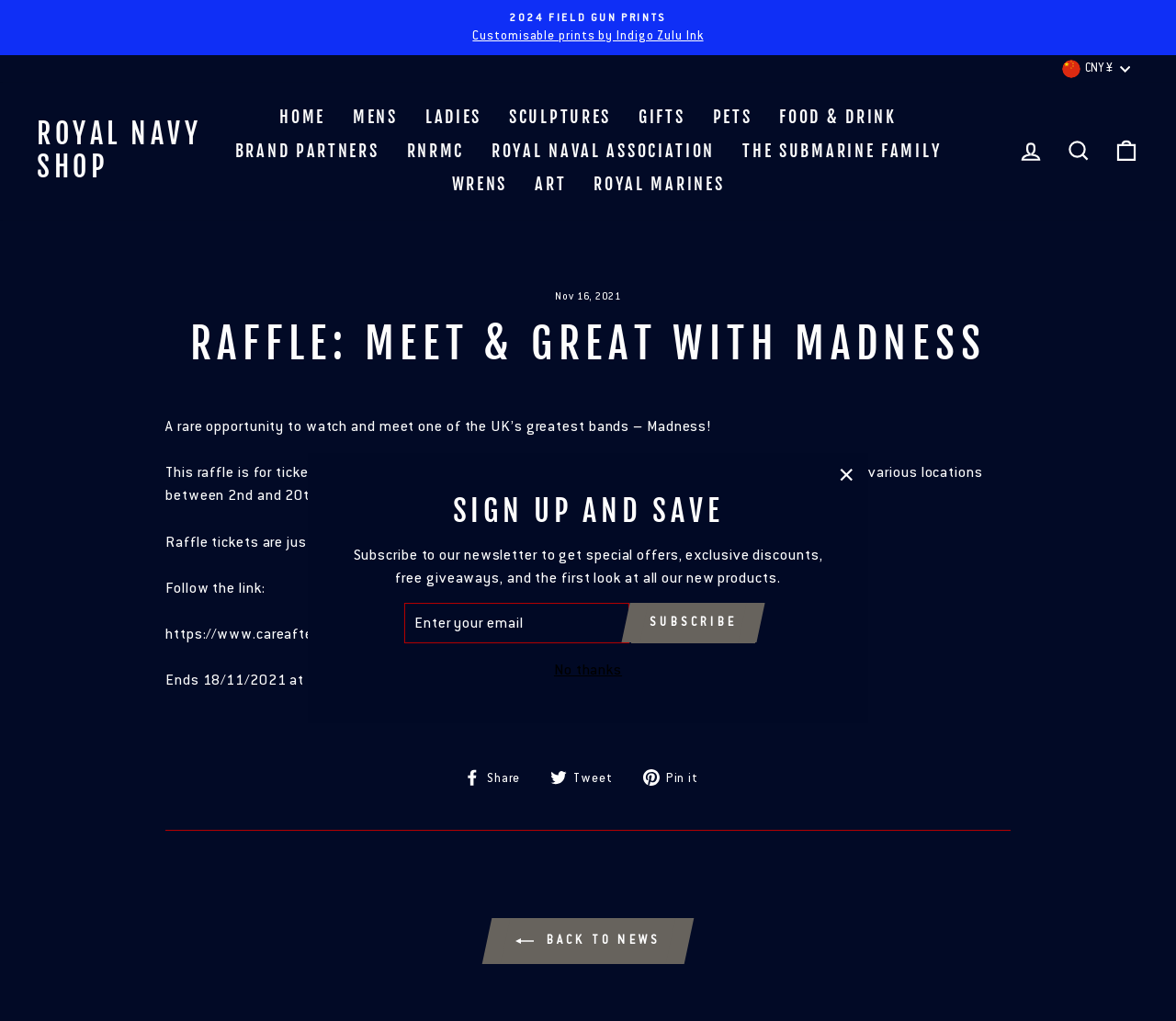Can you provide the bounding box coordinates for the element that should be clicked to implement the instruction: "Search for products"?

[0.897, 0.129, 0.938, 0.167]